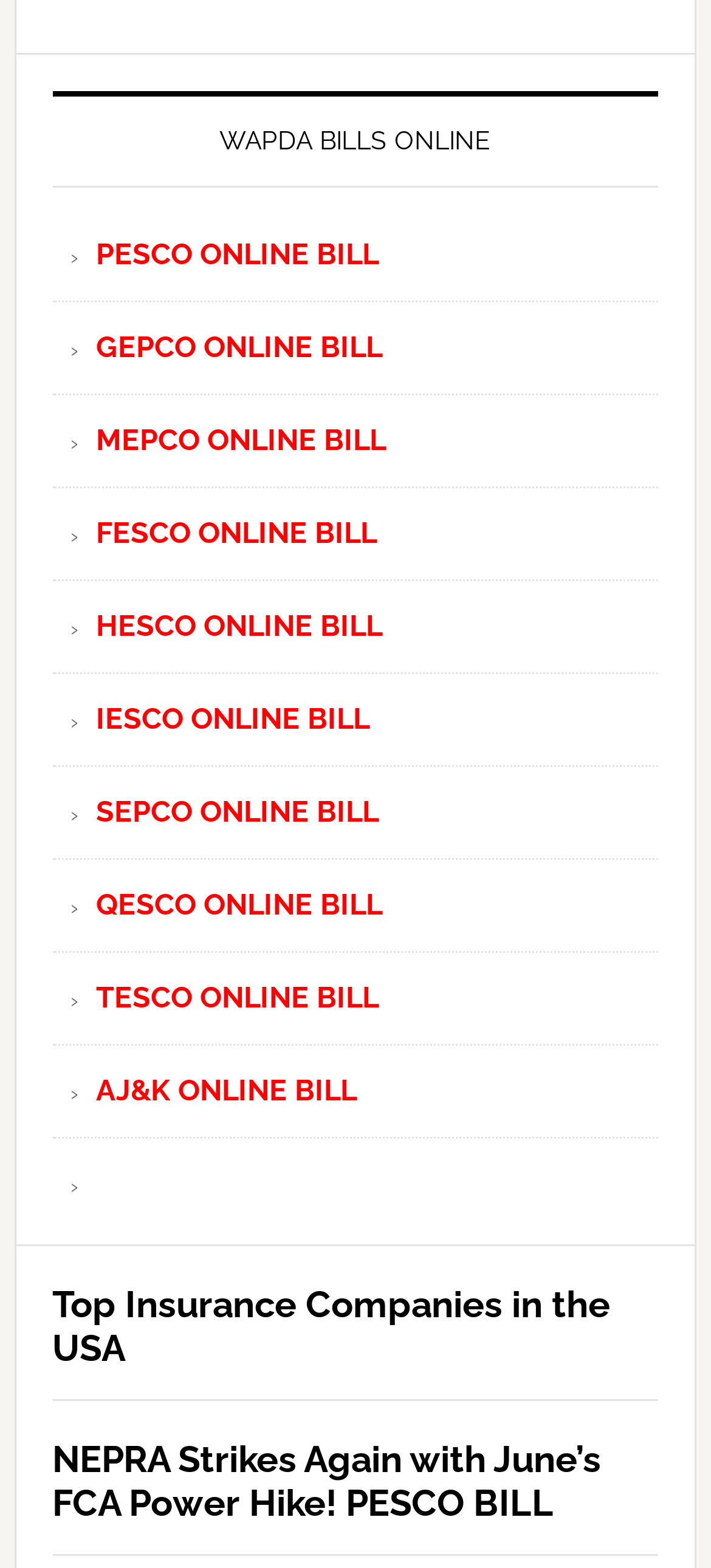Locate the bounding box coordinates of the element's region that should be clicked to carry out the following instruction: "click PESCO ONLINE BILL". The coordinates need to be four float numbers between 0 and 1, i.e., [left, top, right, bottom].

[0.135, 0.151, 0.533, 0.173]